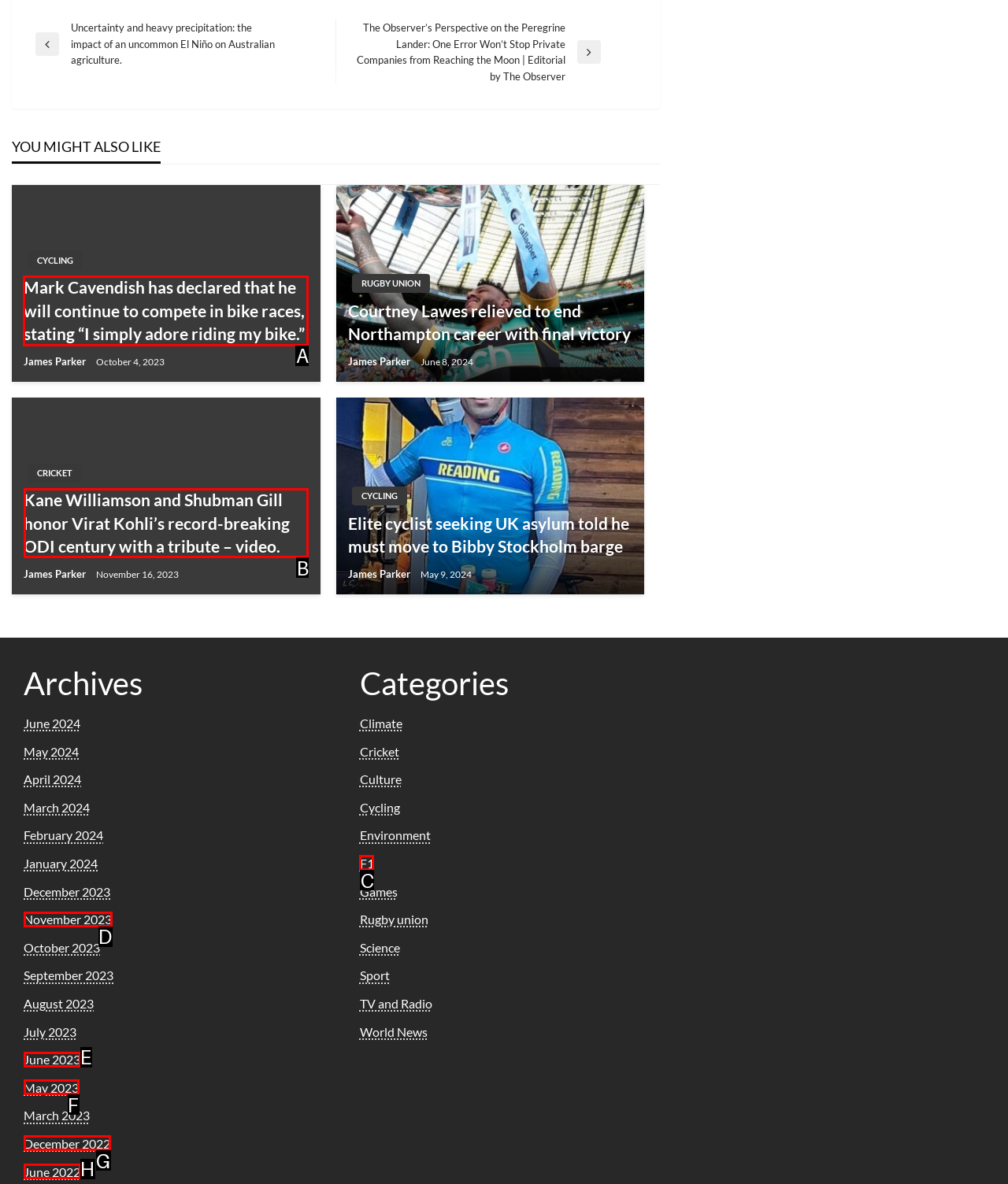Identify the correct option to click in order to accomplish the task: Read the article about Mark Cavendish Provide your answer with the letter of the selected choice.

A